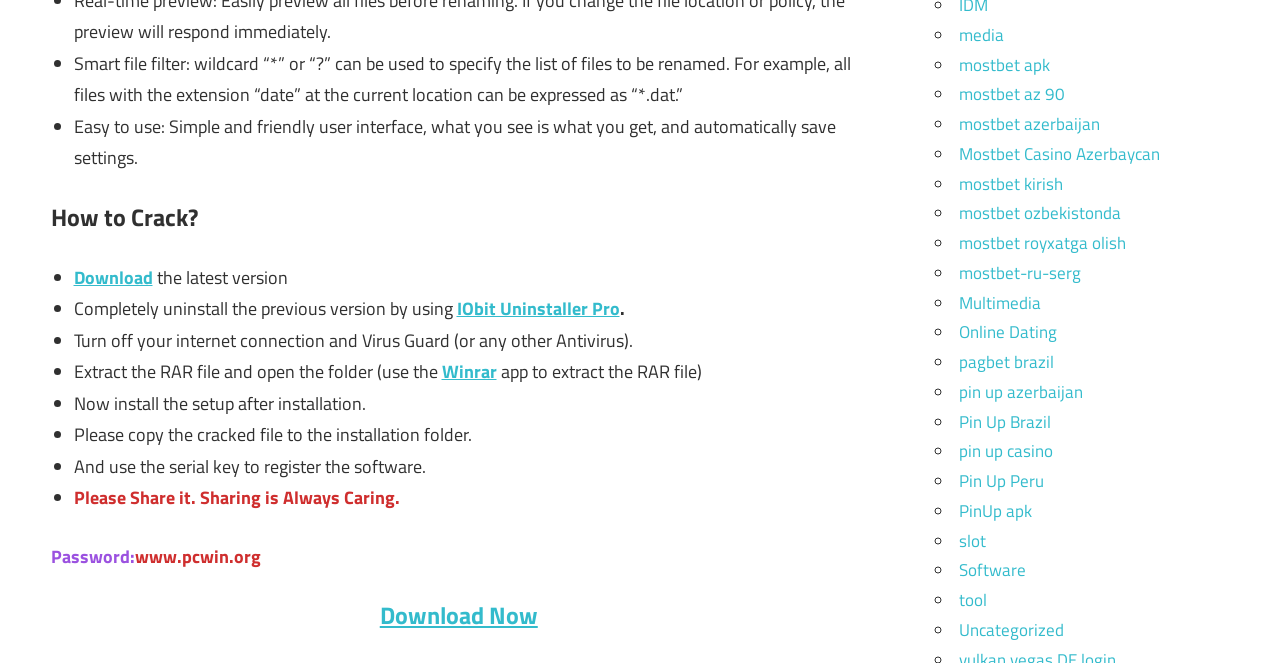Find the bounding box coordinates for the area that should be clicked to accomplish the instruction: "Click on the 'Download Now' button".

[0.297, 0.901, 0.42, 0.955]